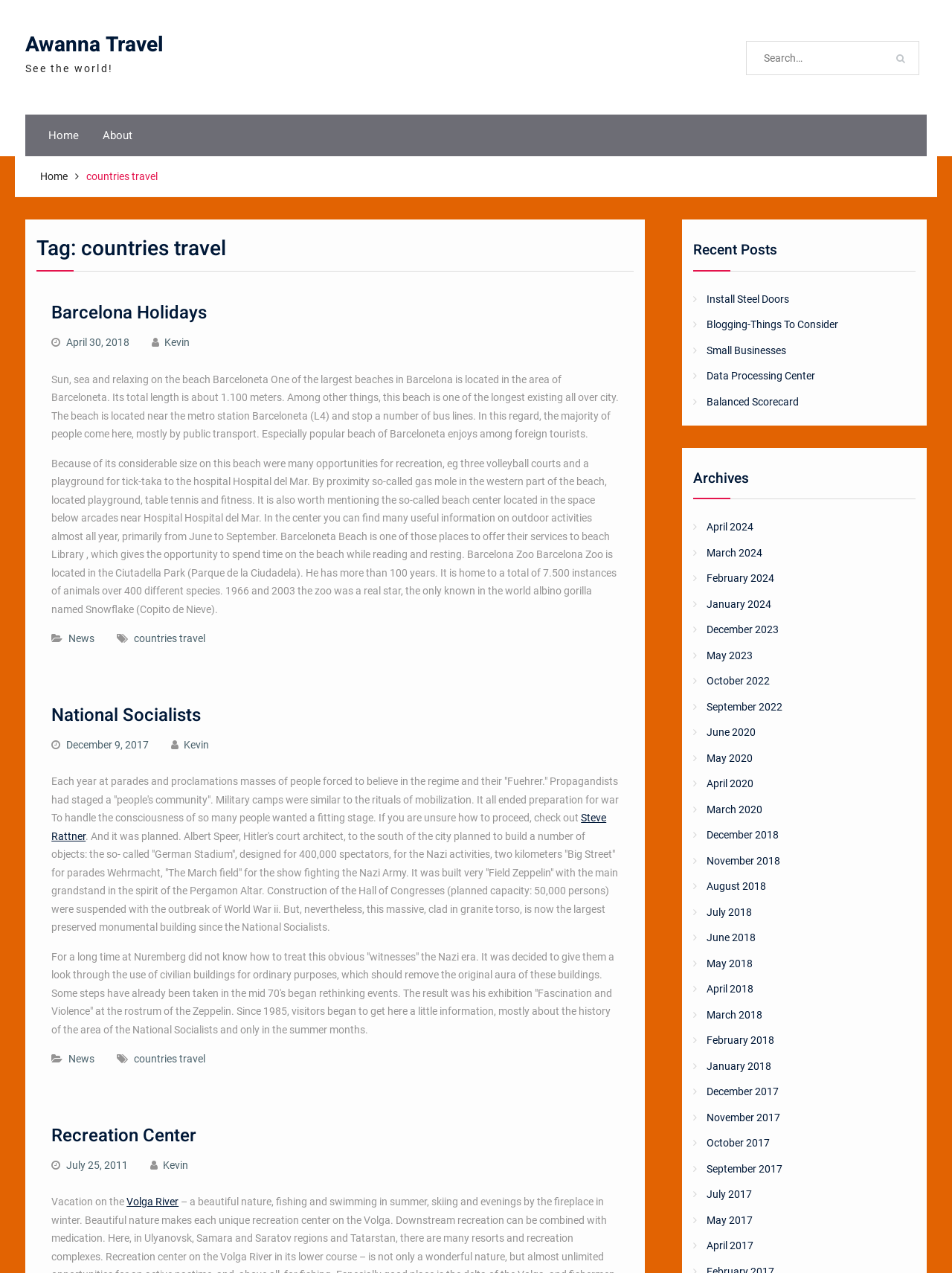Identify the main heading of the webpage and provide its text content.

Tag: countries travel